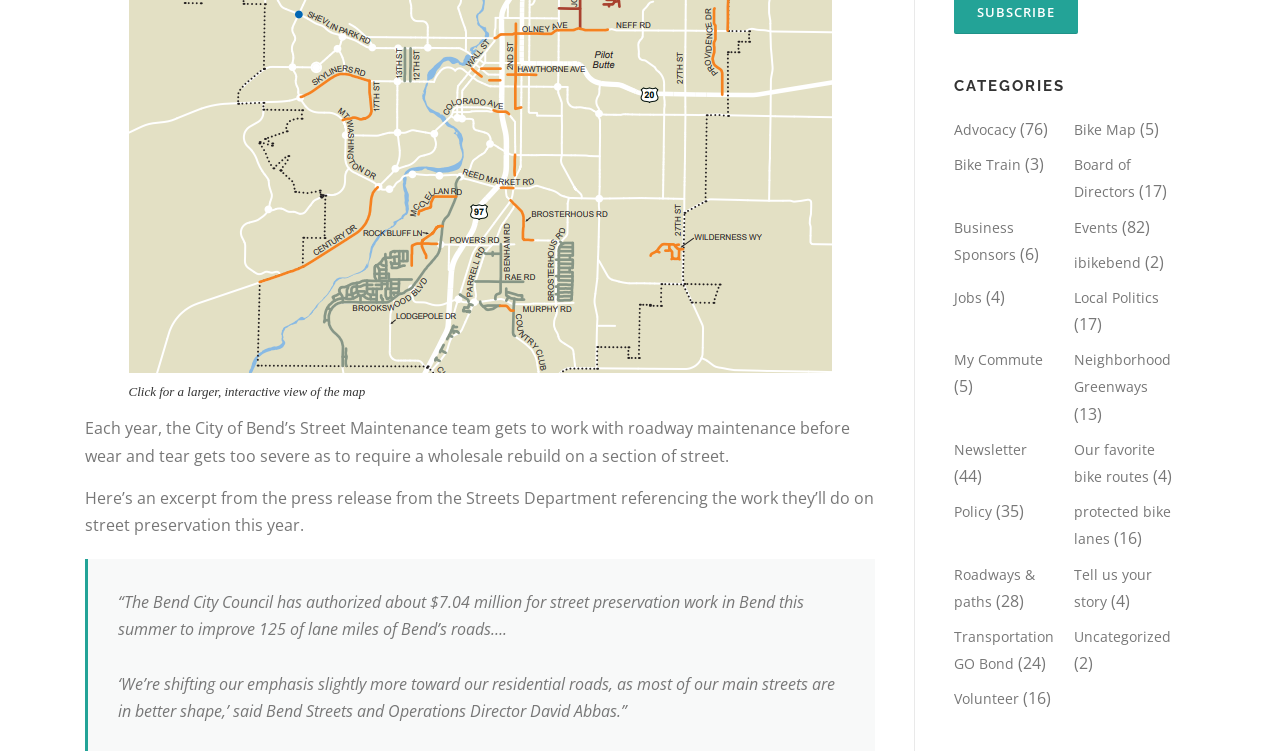Please find the bounding box coordinates (top-left x, top-left y, bottom-right x, bottom-right y) in the screenshot for the UI element described as follows: Newsletter

[0.745, 0.586, 0.802, 0.611]